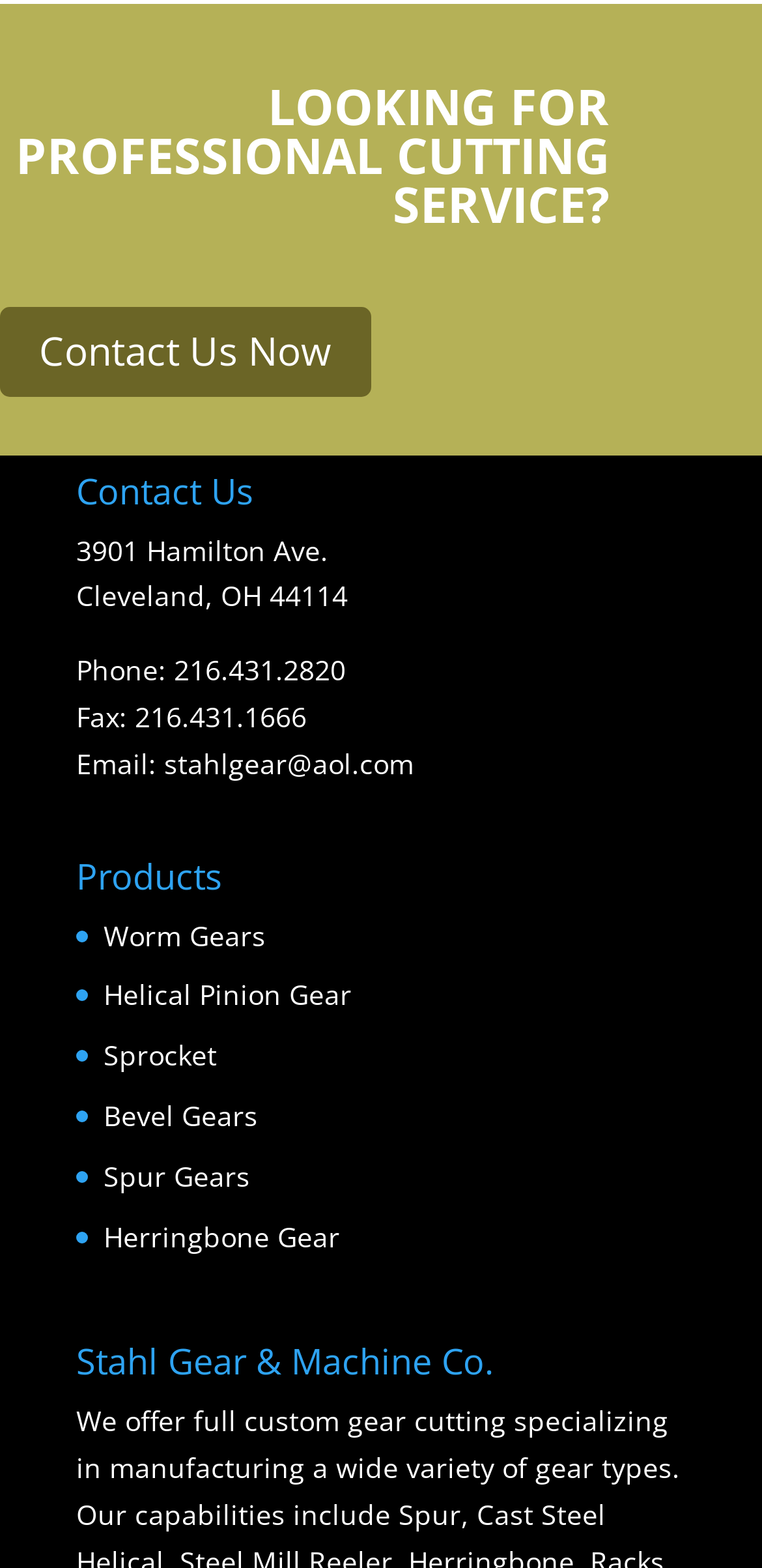Identify the bounding box coordinates for the region to click in order to carry out this instruction: "view fitness category". Provide the coordinates using four float numbers between 0 and 1, formatted as [left, top, right, bottom].

None